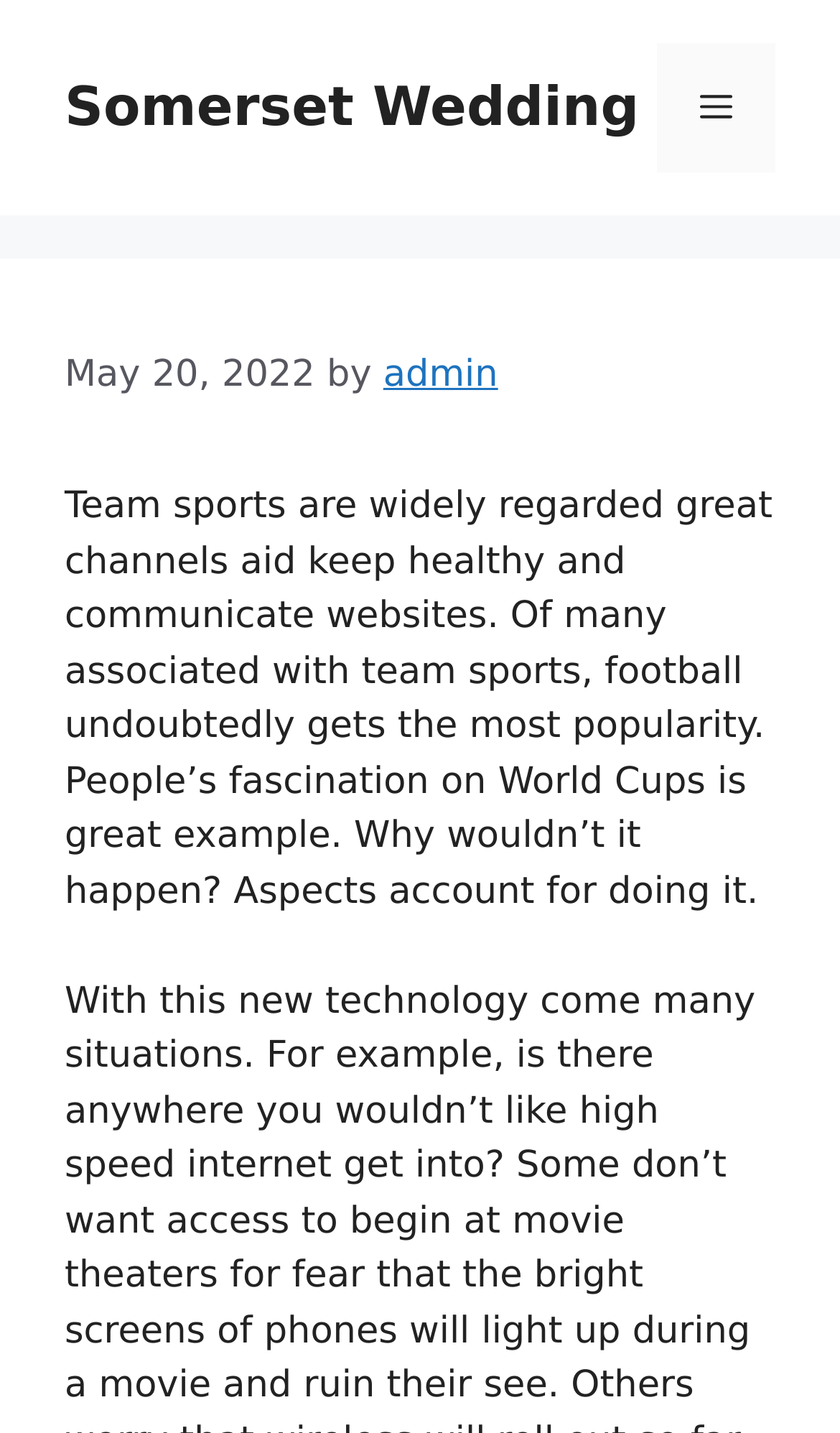Is there a menu button on the webpage?
Look at the webpage screenshot and answer the question with a detailed explanation.

I found a menu button on the webpage by looking at the navigation element in the banner section, which is located at the top of the webpage. The button is labeled as 'Menu' and is expandable.